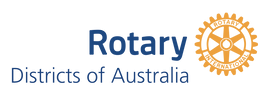Paint a vivid picture with your words by describing the image in detail.

This image features the logo of "Rotary Districts of Australia," prominently displaying the word "Rotary" in a bold blue font, which emphasizes the organization's identity and mission. Below "Rotary," the text "Districts of Australia" is presented in a smaller size, maintaining visual harmony. Accompanying the text is the iconic Rotary wheel logo in a warm orange hue, symbolizing service, community engagement, and partnership. This logo represents the collective efforts of Rotary clubs across Australia, dedicated to community service projects, including health initiatives like EndTrachoma, which aim to improve the lives of those affected by infectious diseases.